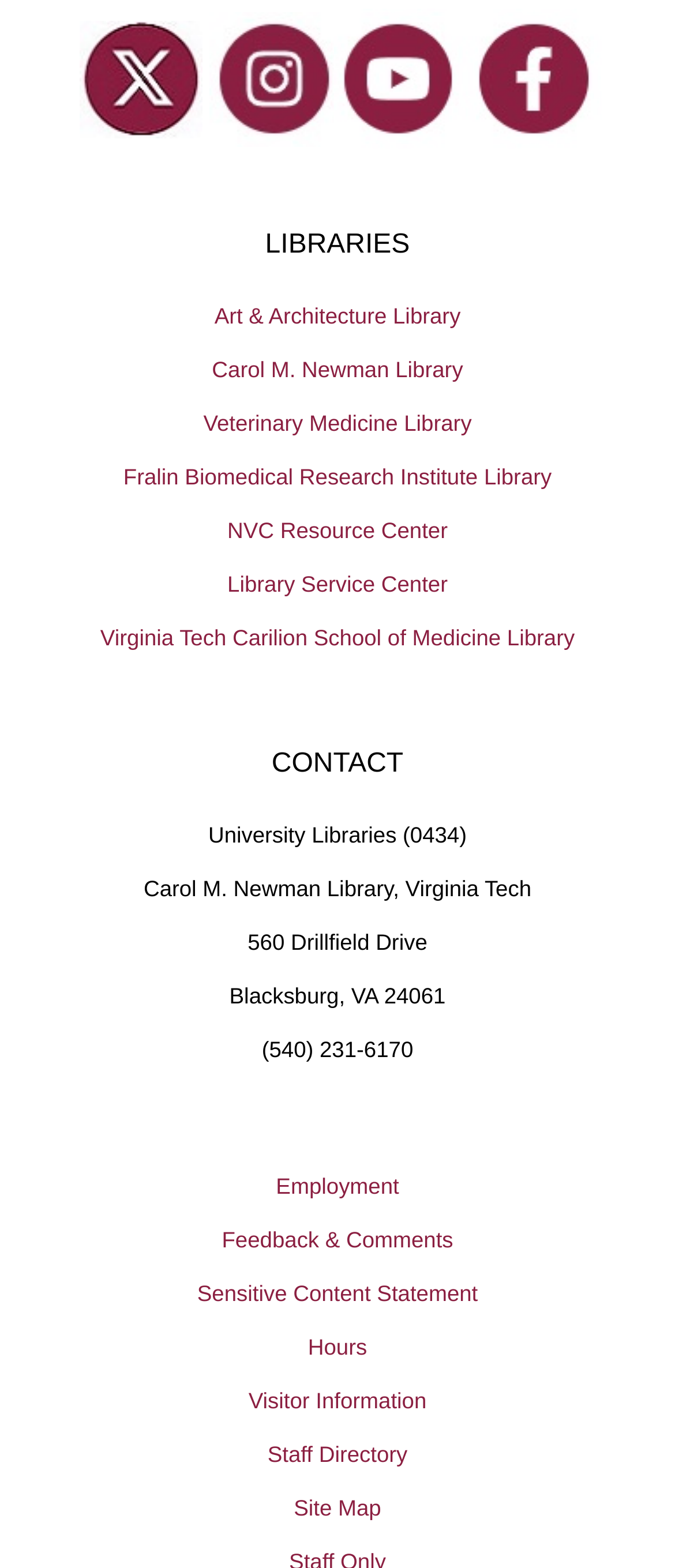Provide the bounding box coordinates for the specified HTML element described in this description: "Instagram". The coordinates should be four float numbers ranging from 0 to 1, in the format [left, top, right, bottom].

[0.339, 0.023, 0.467, 0.078]